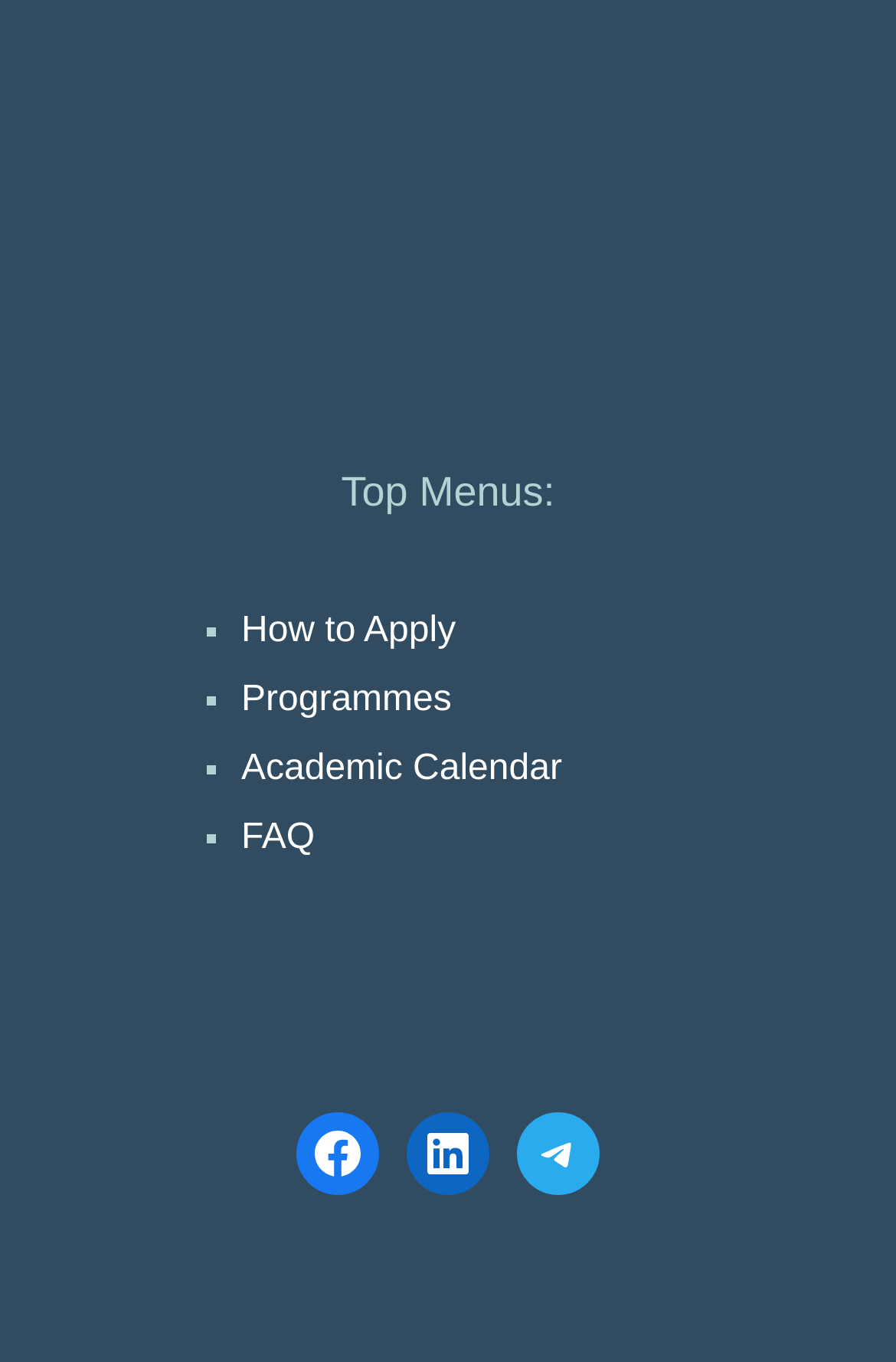Locate the bounding box coordinates of the UI element described by: "Wood Sector". Provide the coordinates as four float numbers between 0 and 1, formatted as [left, top, right, bottom].

None